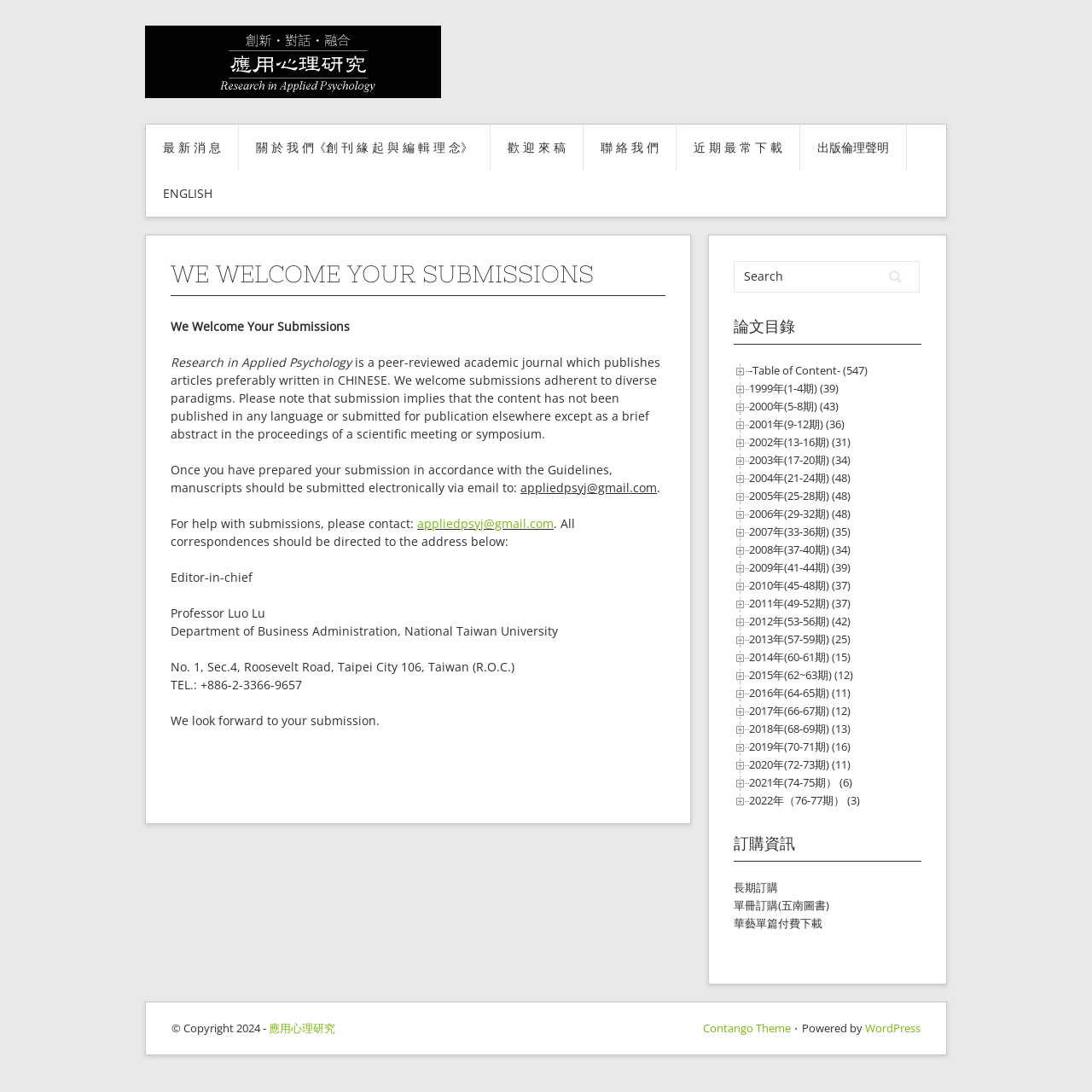Find the bounding box coordinates for the area that must be clicked to perform this action: "Browse the table of content".

[0.672, 0.291, 0.844, 0.316]